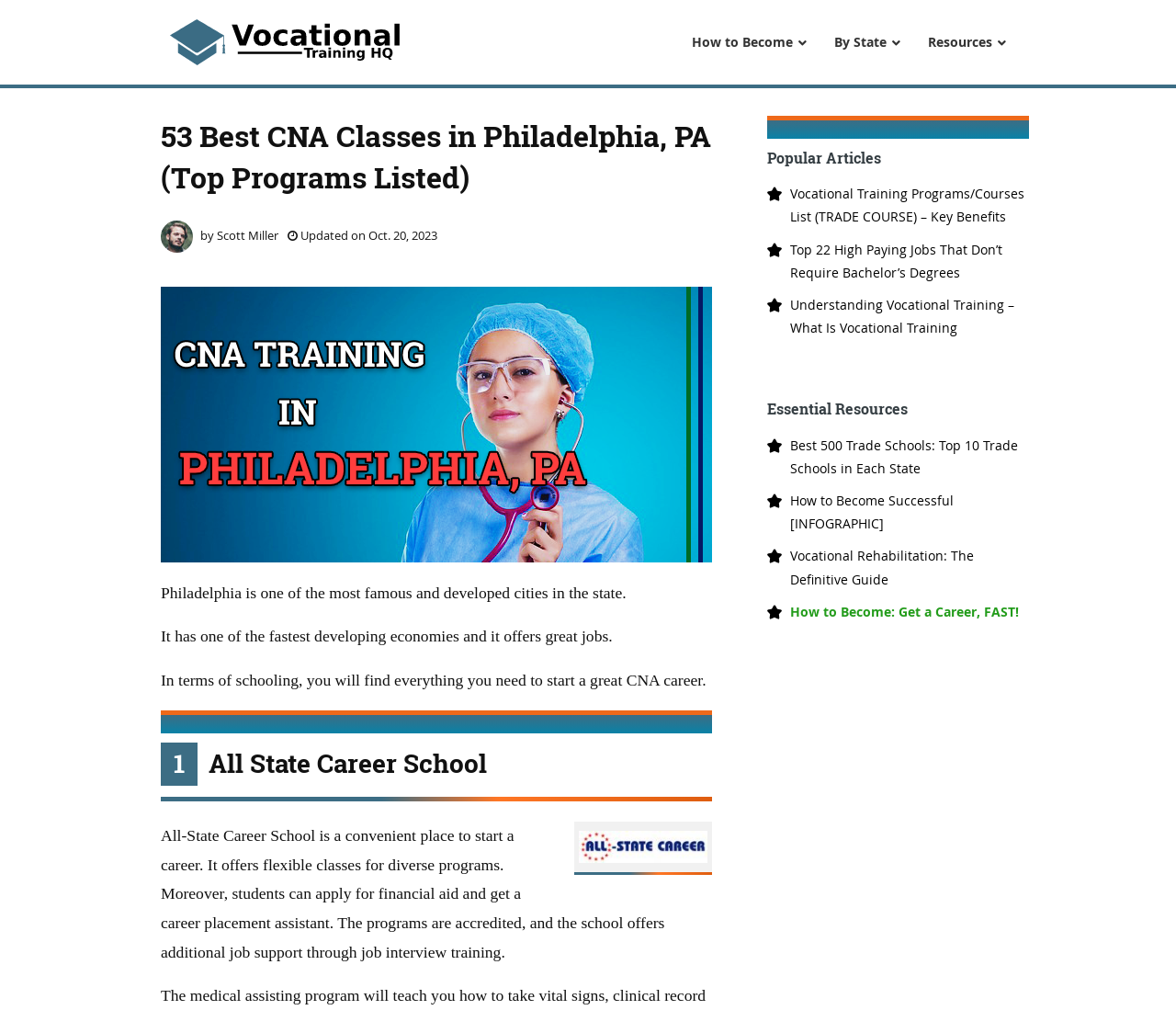Locate the UI element described as follows: "How to Become Successful [INFOGRAPHIC]". Return the bounding box coordinates as four float numbers between 0 and 1 in the order [left, top, right, bottom].

[0.672, 0.484, 0.875, 0.53]